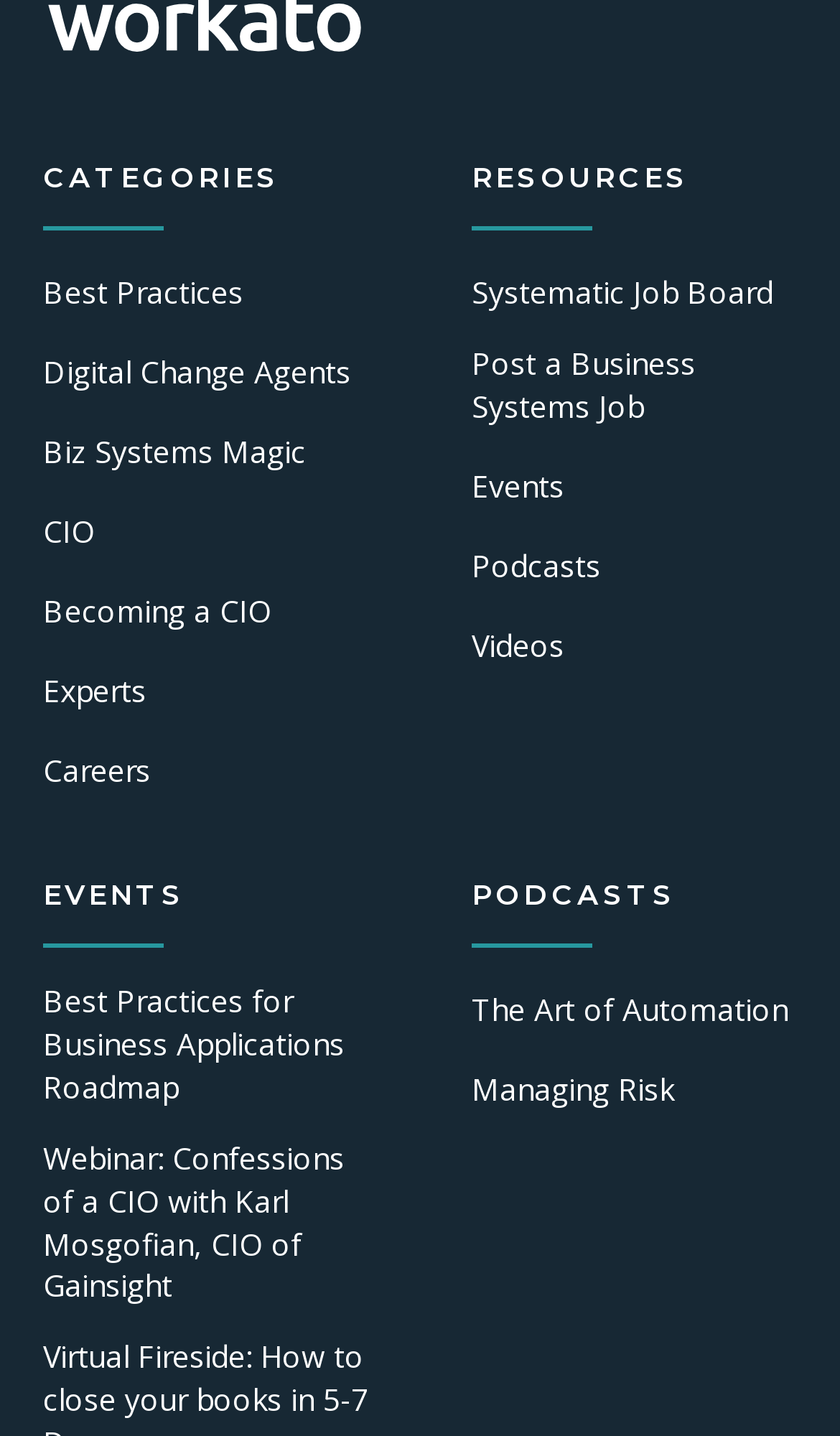Determine the bounding box coordinates of the section I need to click to execute the following instruction: "Listen to The Art of Automation podcast". Provide the coordinates as four float numbers between 0 and 1, i.e., [left, top, right, bottom].

[0.562, 0.688, 0.938, 0.718]